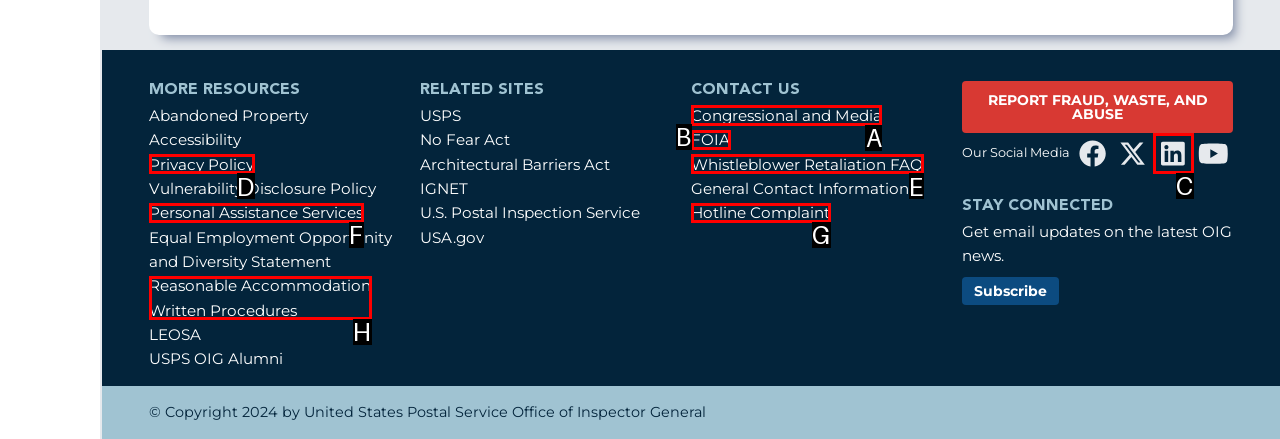Select the correct HTML element to complete the following task: Contact the Congressional and Media department
Provide the letter of the choice directly from the given options.

A